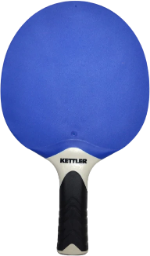Please respond to the question using a single word or phrase:
What is the purpose of the textured grip?

comfort